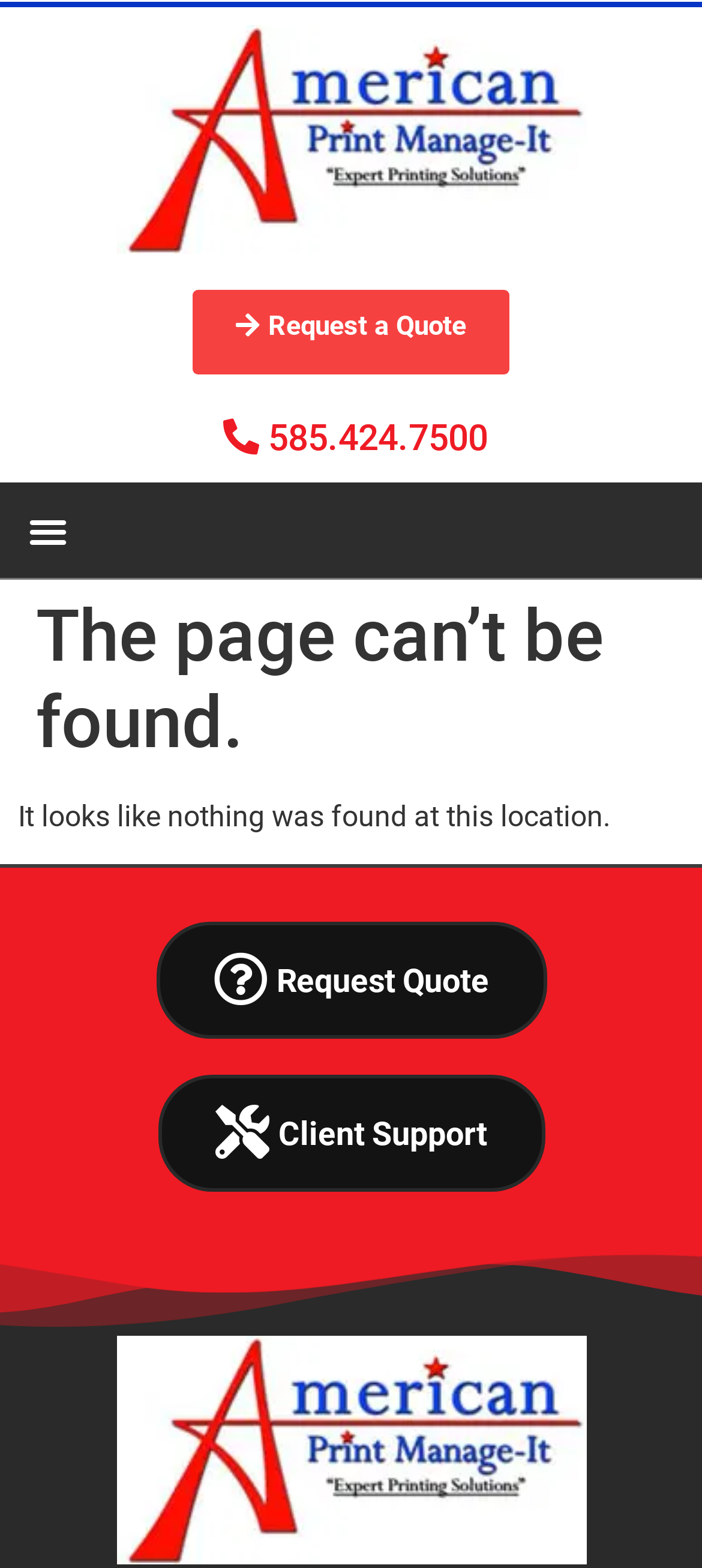Identify the bounding box of the HTML element described as: "Request Quote".

[0.222, 0.588, 0.778, 0.663]